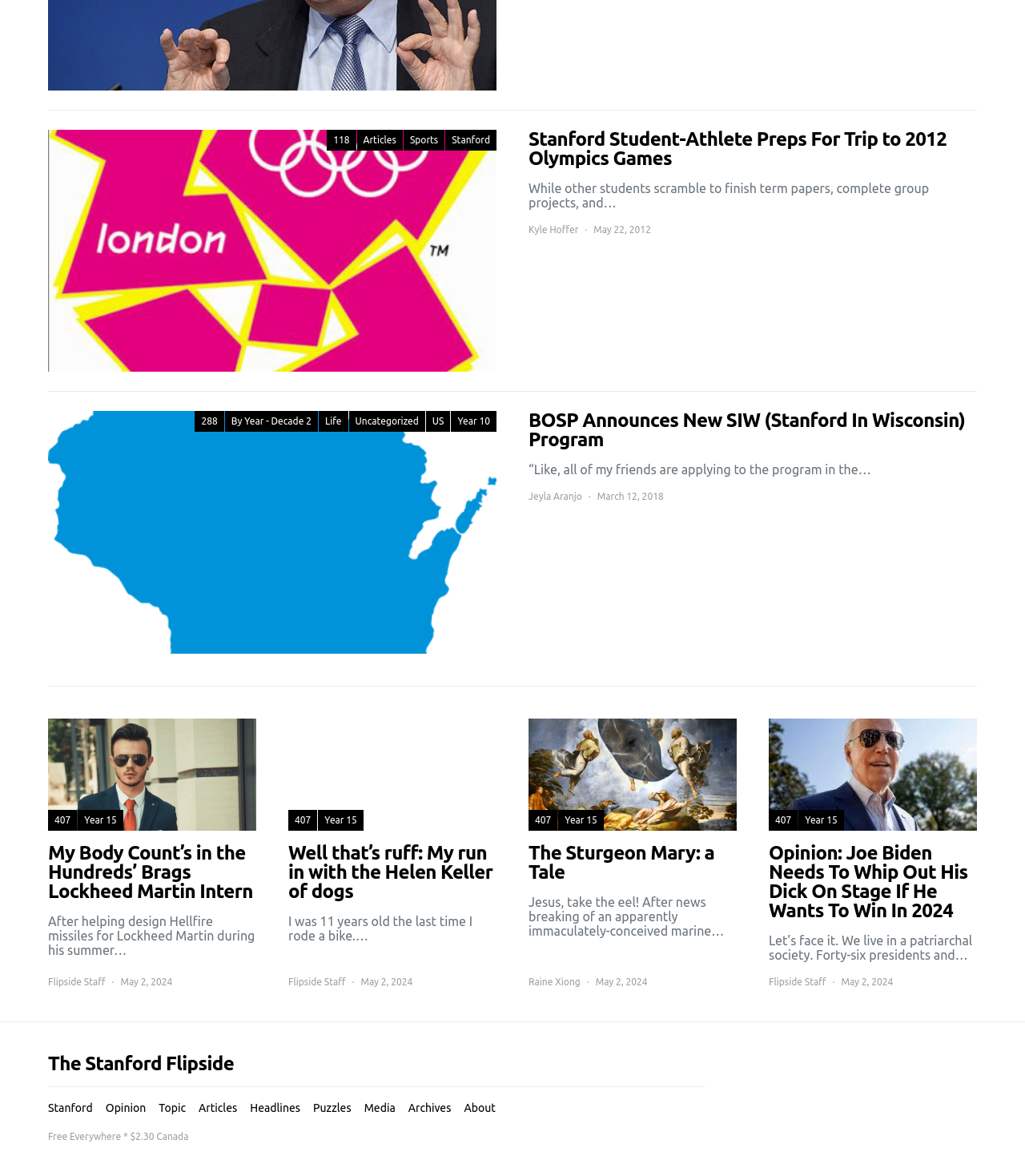Answer briefly with one word or phrase:
What is the name of the publication?

The Stanford Flipside